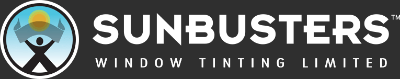Give a one-word or short phrase answer to the question: 
What is the name of the company?

SUNBUSTERS